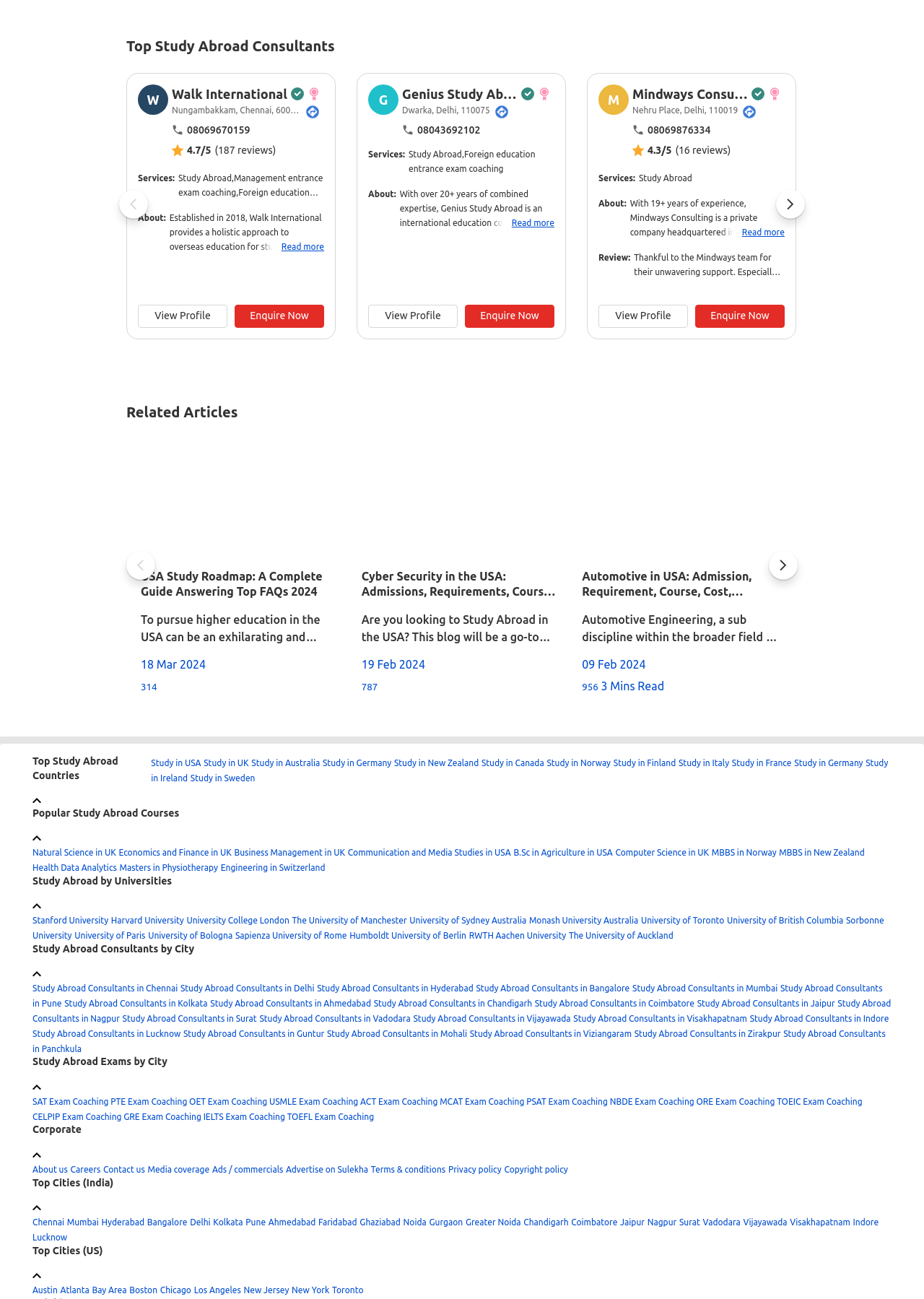What is the phone number of Genius Study Abroad?
Using the image, give a concise answer in the form of a single word or short phrase.

08043692102